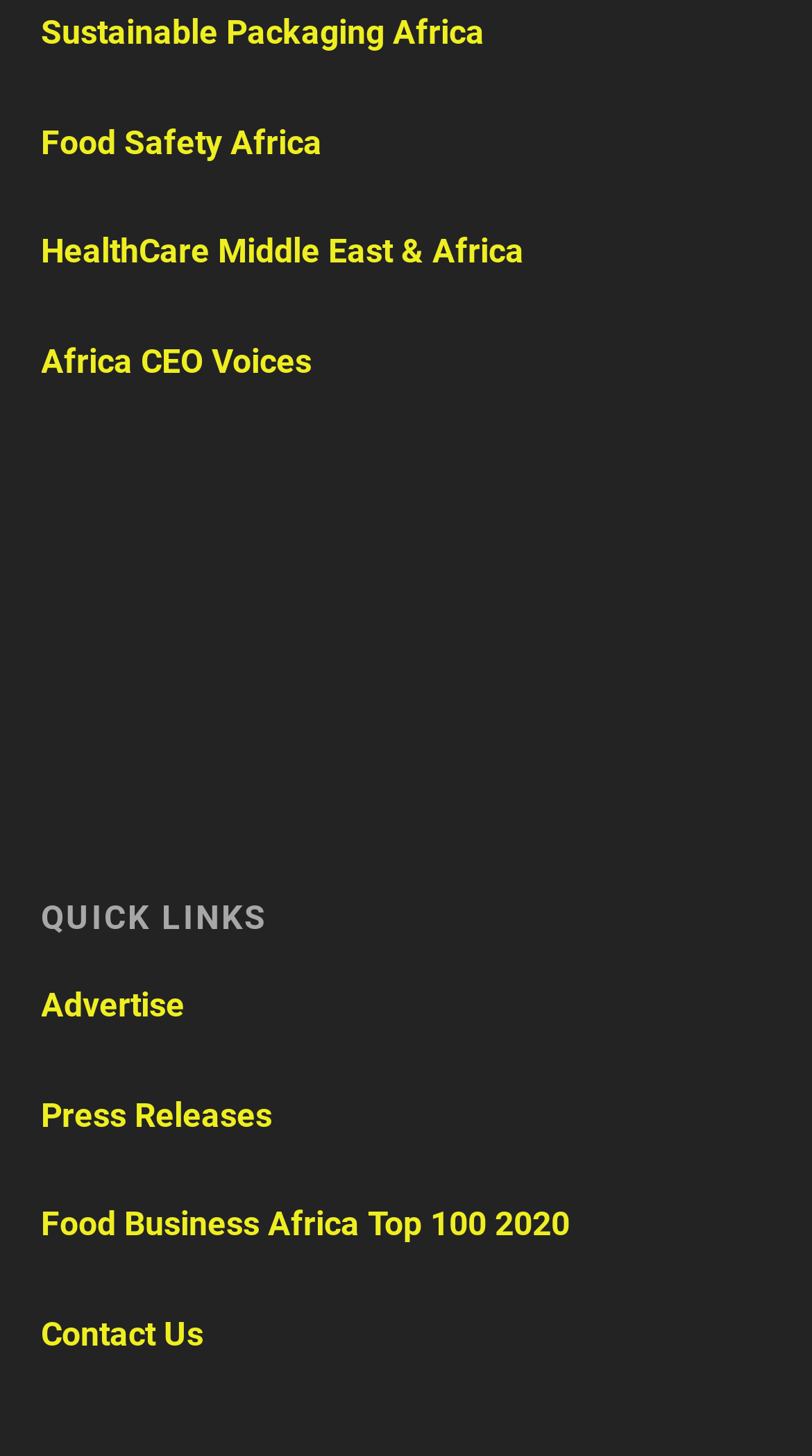How many topics are related to Africa at the top?
Can you offer a detailed and complete answer to this question?

I counted the number of topics related to Africa at the top of the webpage, including 'Sustainable Packaging Africa', 'Food Safety Africa', and 'HealthCare Middle East & Africa', and found a total of 3 topics.